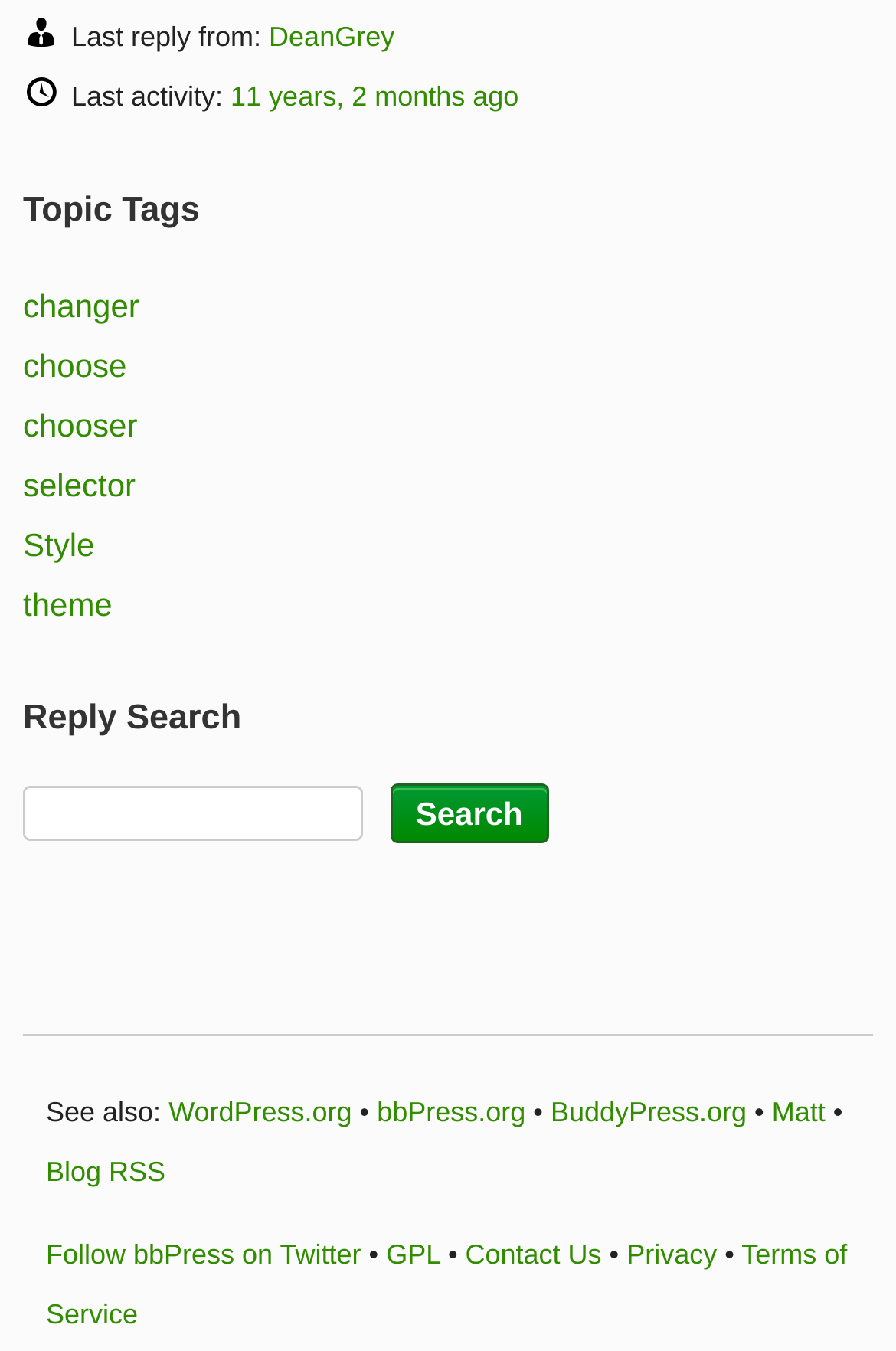Based on the visual content of the image, answer the question thoroughly: Who replied last?

The question can be answered by looking at the 'Last reply from:' section, which contains a link with the text 'DeanGrey'. This indicates that DeanGrey was the last person to reply.